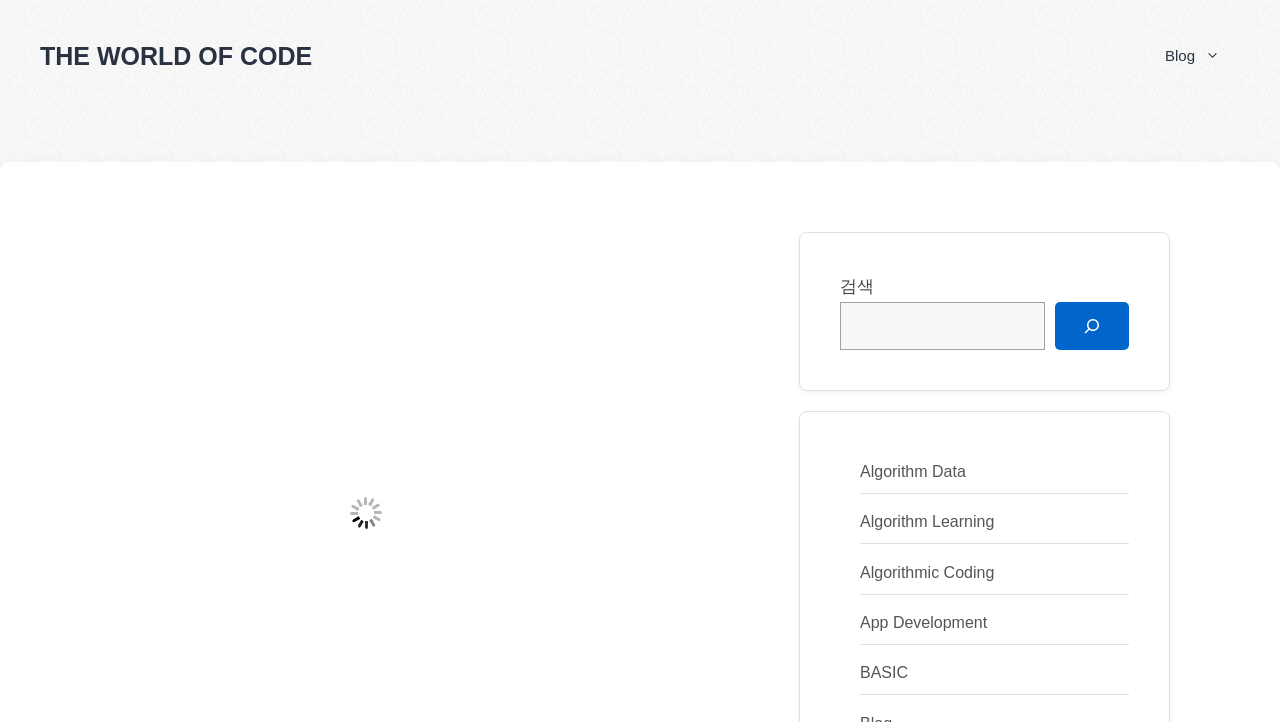Based on the image, give a detailed response to the question: What is the navigation menu located at?

I determined the location of the navigation menu by looking at the bounding box coordinates of the navigation element, which indicates that it is located at the top right corner of the webpage.